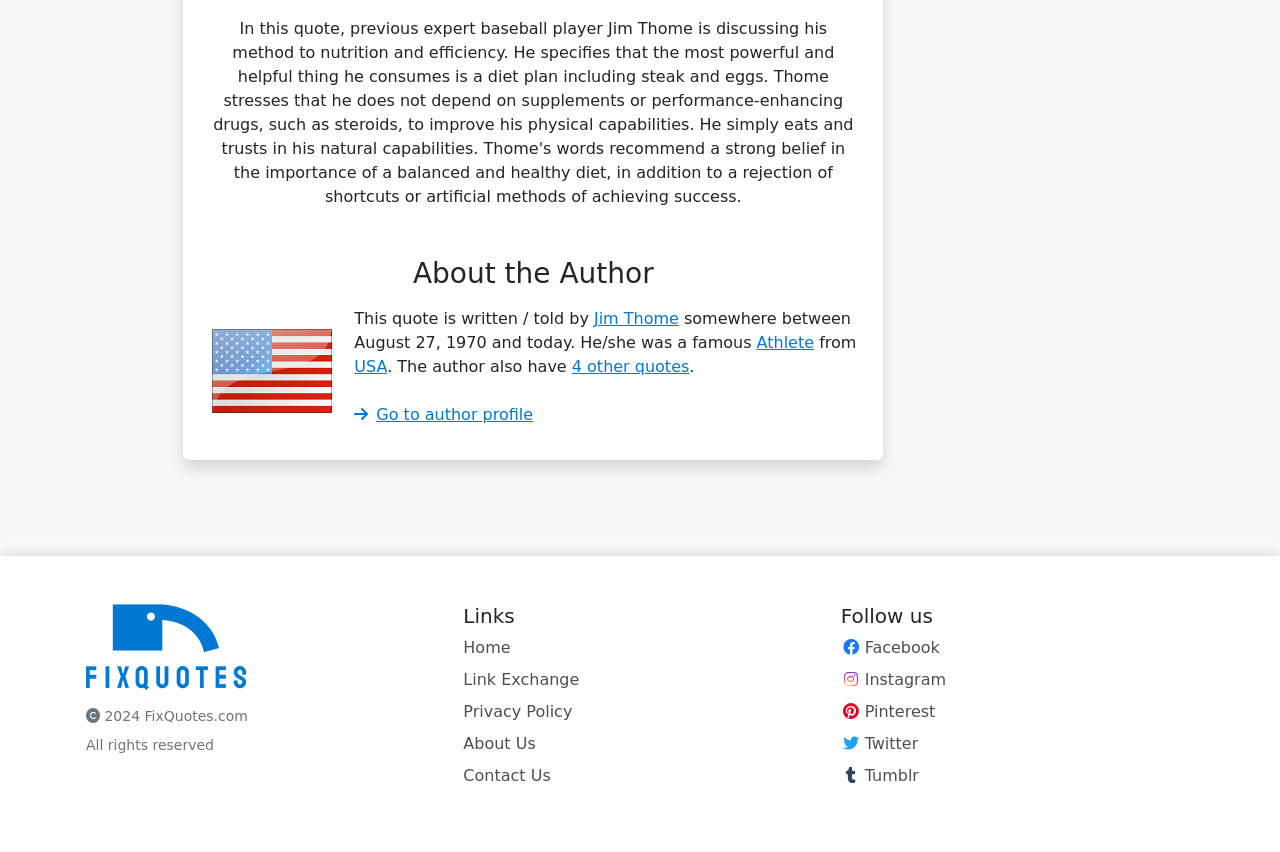Please find the bounding box for the following UI element description. Provide the coordinates in (top-left x, top-left y, bottom-right x, bottom-right y) format, with values between 0 and 1: commander

None